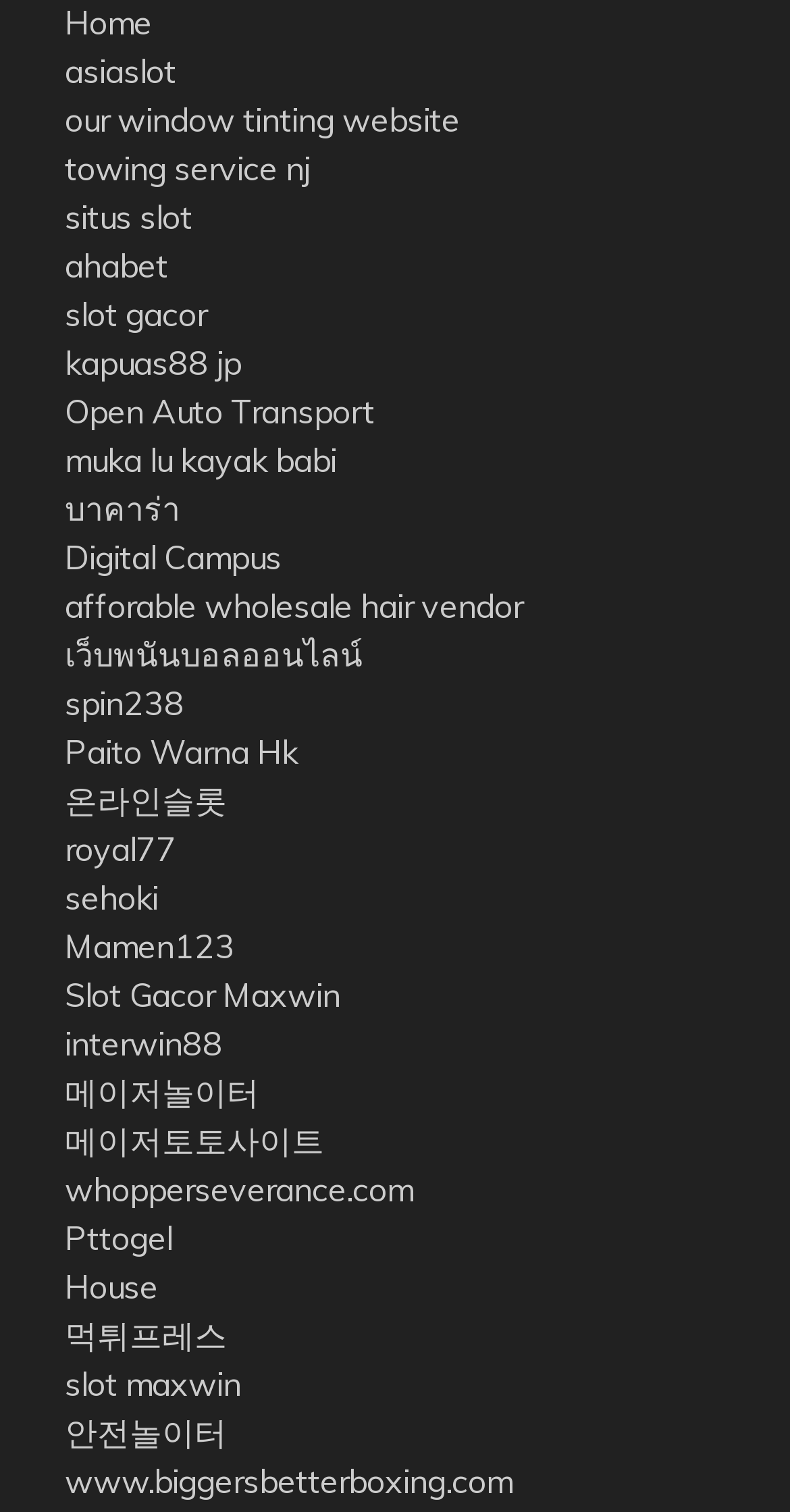Pinpoint the bounding box coordinates of the clickable element to carry out the following instruction: "Check out the 'towing service nj'."

[0.082, 0.097, 0.392, 0.124]